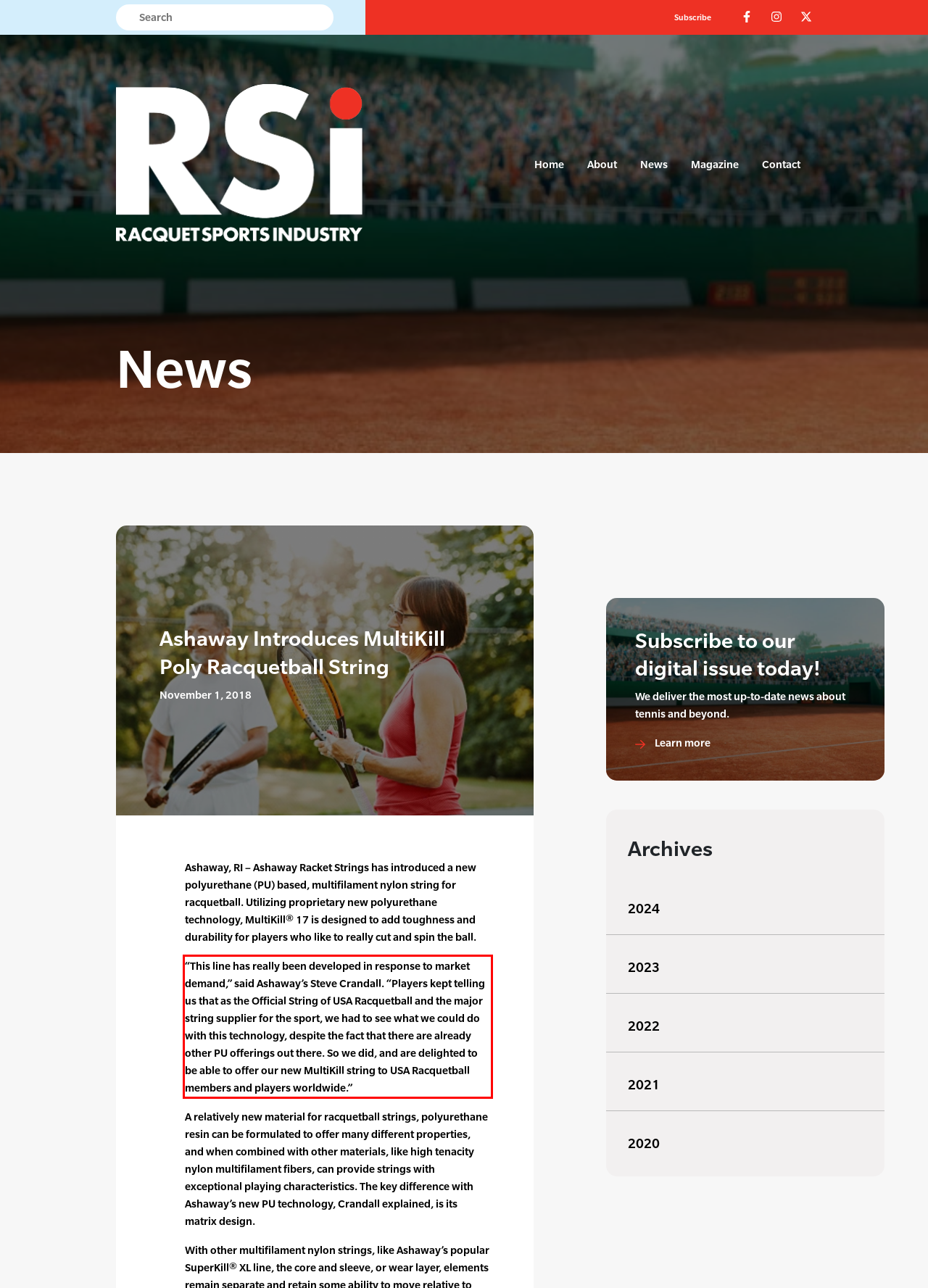Please identify the text within the red rectangular bounding box in the provided webpage screenshot.

“This line has really been developed in response to market demand,” said Ashaway’s Steve Crandall. “Players kept telling us that as the Official String of USA Racquetball and the major string supplier for the sport, we had to see what we could do with this technology, despite the fact that there are already other PU offerings out there. So we did, and are delighted to be able to offer our new MultiKill string to USA Racquetball members and players worldwide.”